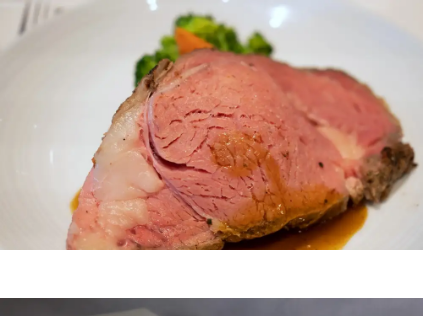What color is the carrot?
Please answer using one word or phrase, based on the screenshot.

Orange